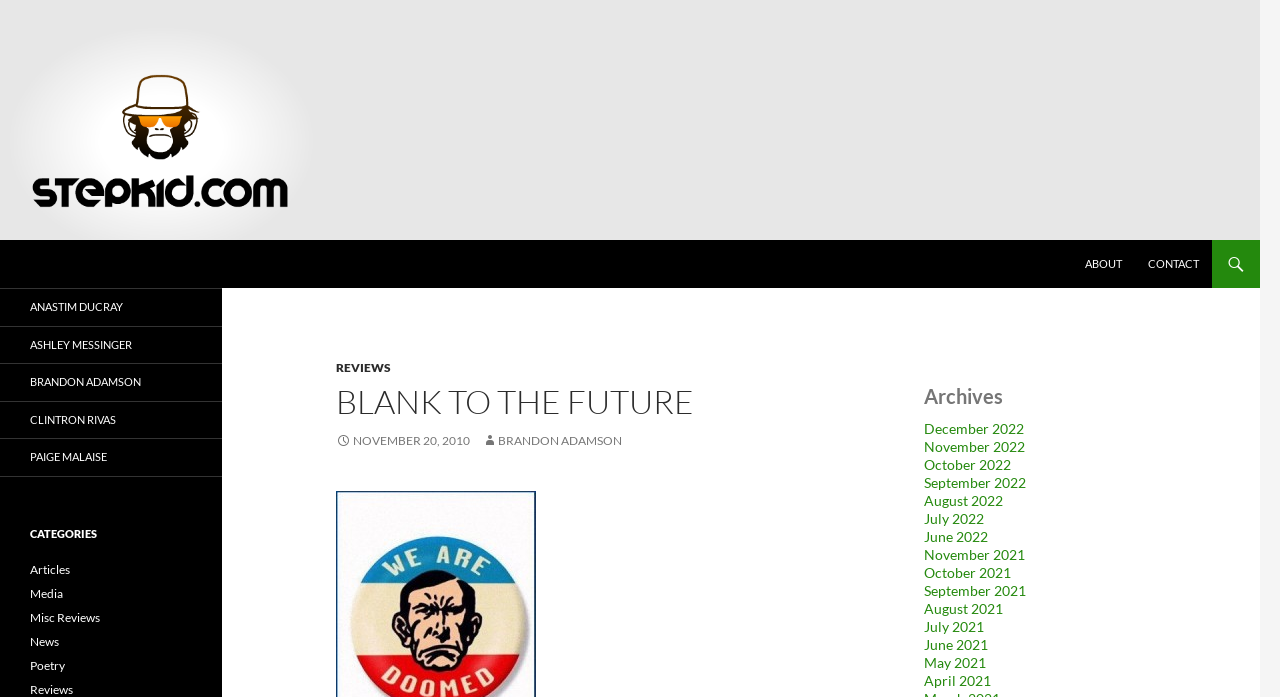Please identify the bounding box coordinates of the area I need to click to accomplish the following instruction: "go to Stepkid Magazine homepage".

[0.0, 0.155, 0.984, 0.182]